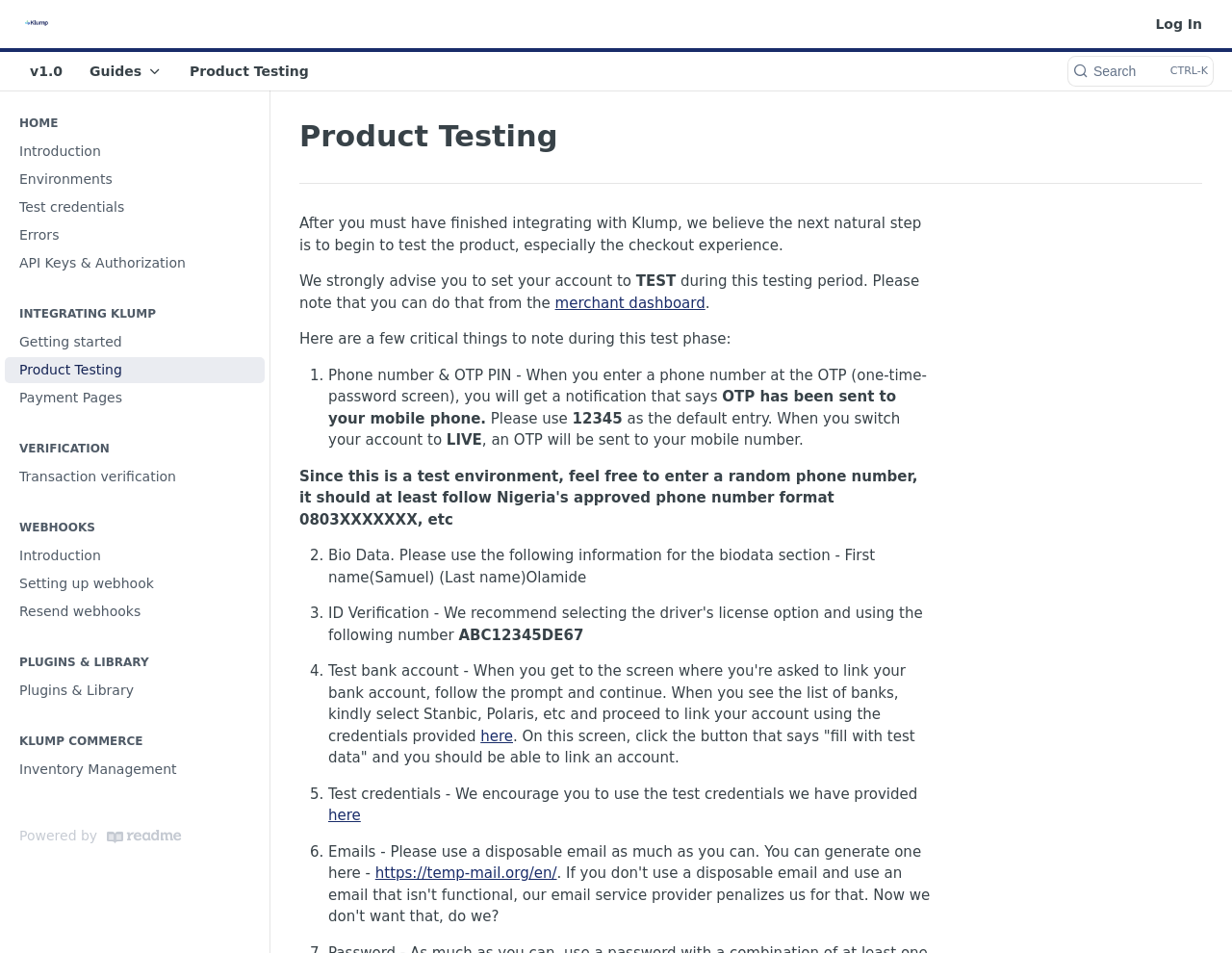Given the element description Jump to Content, predict the bounding box coordinates for the UI element in the webpage screenshot. The format should be (top-left x, top-left y, bottom-right x, bottom-right y), and the values should be between 0 and 1.

[0.008, 0.01, 0.118, 0.04]